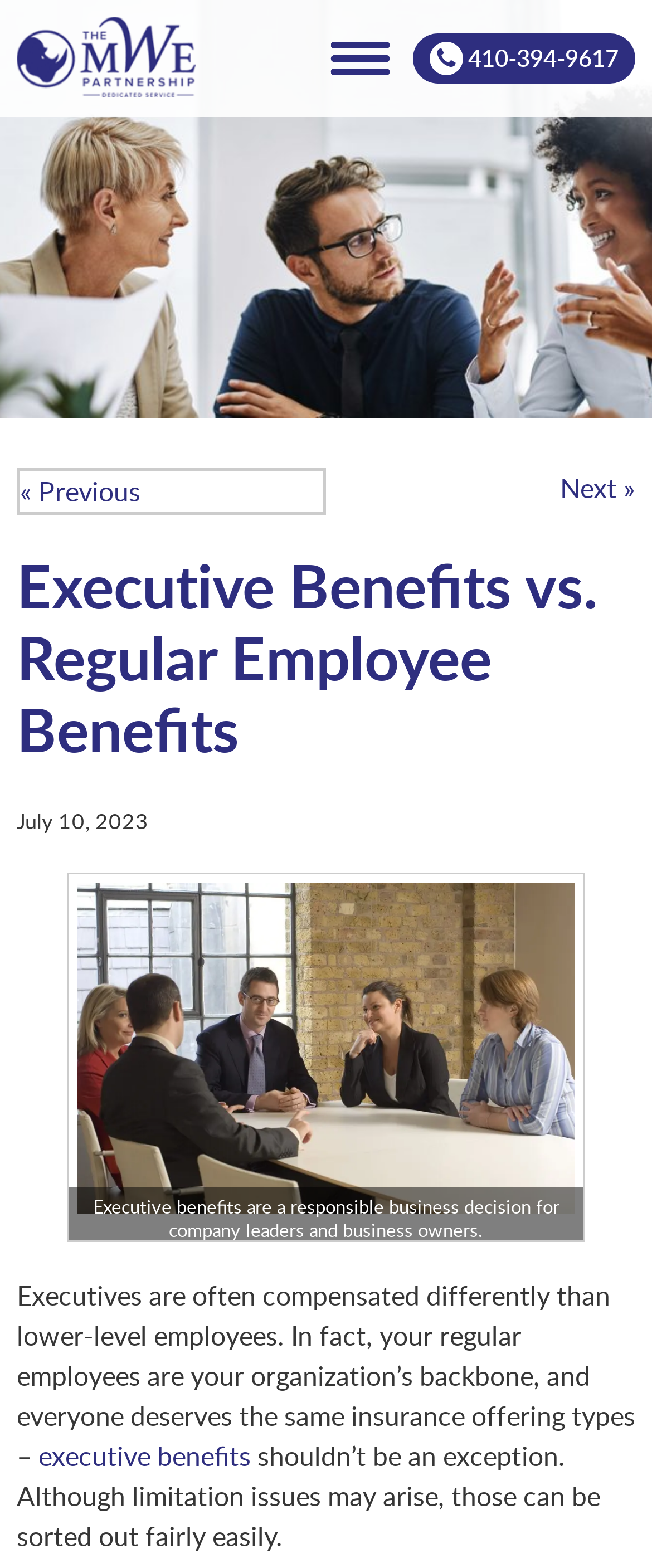What is the date mentioned on the webpage?
Kindly answer the question with as much detail as you can.

I found a static text element on the webpage with the date 'July 10, 2023', which indicates that this is the date mentioned on the webpage.